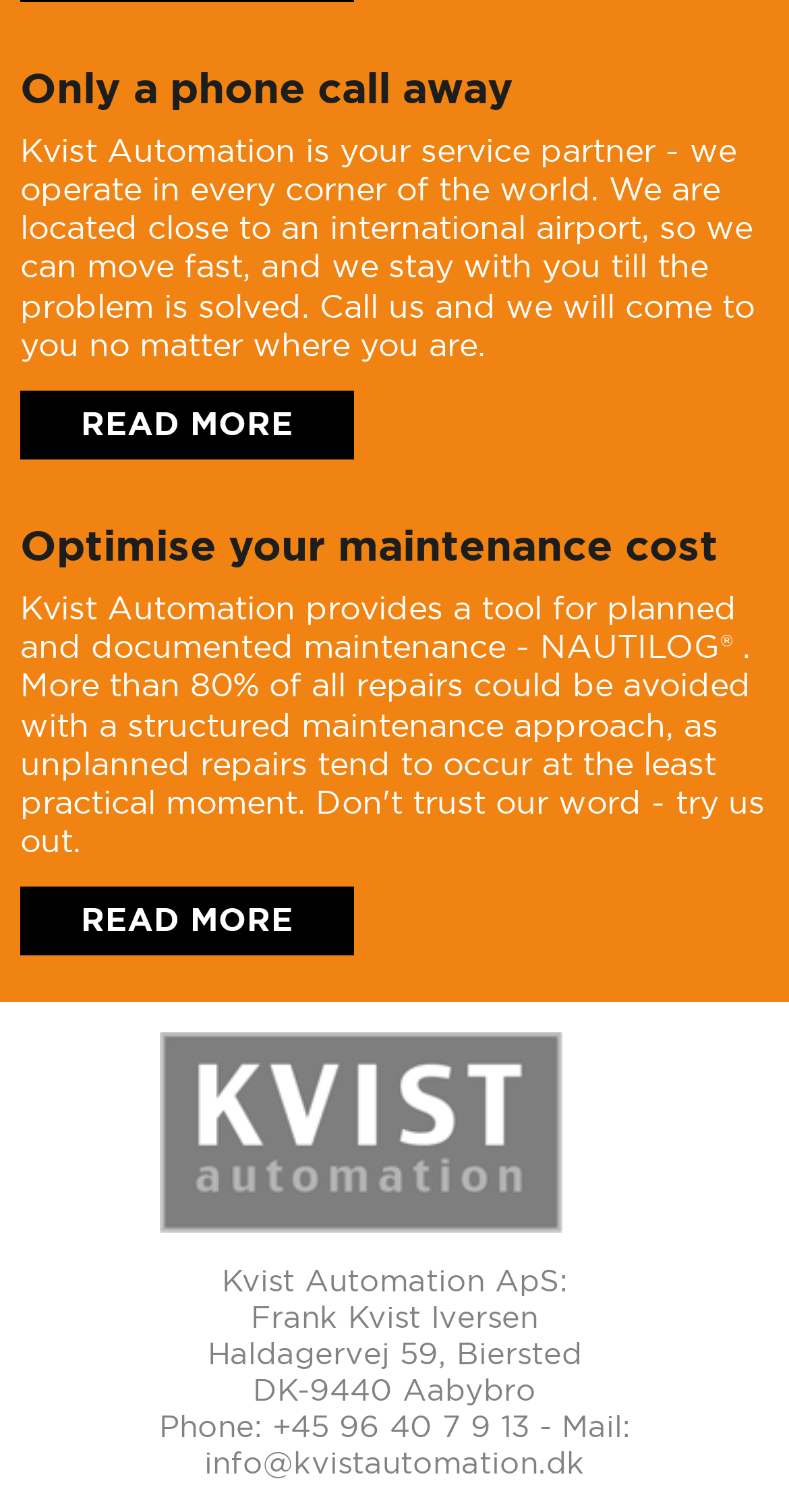Can you look at the image and give a comprehensive answer to the question:
What is the benefit of contacting Kvist Automation?

The webpage mentions that Kvist Automation is located close to an international airport, which allows them to move fast and stay with the customer until the problem is solved. This suggests that contacting them will result in a fast response and effective problem-solving.